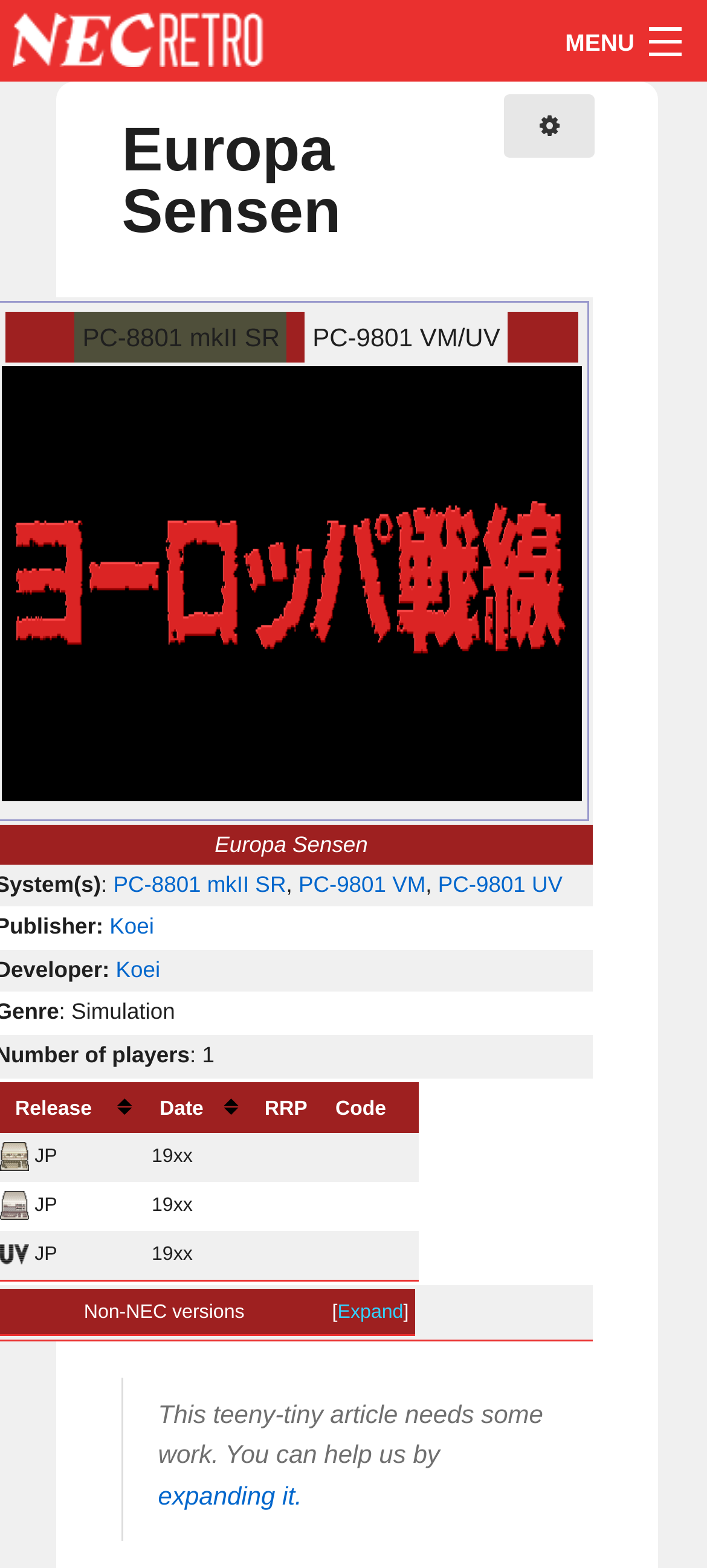Please locate the bounding box coordinates of the element that should be clicked to achieve the given instruction: "Read the article".

[0.172, 0.878, 0.838, 0.983]